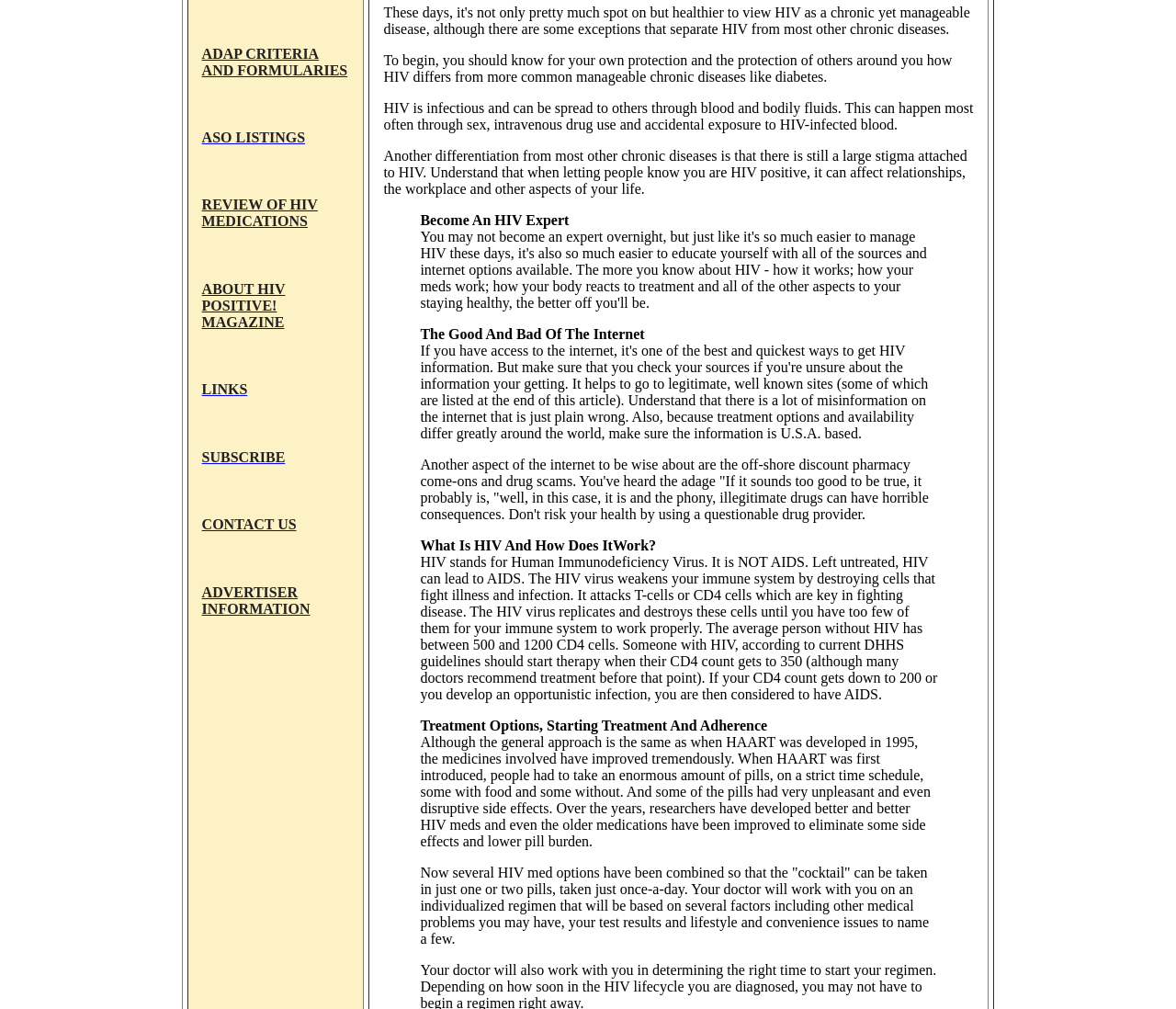Find the bounding box coordinates for the UI element whose description is: "ADVERTISER INFORMATION". The coordinates should be four float numbers between 0 and 1, in the format [left, top, right, bottom].

[0.172, 0.576, 0.264, 0.612]